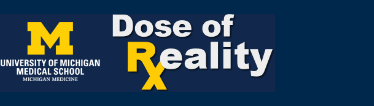Use a single word or phrase to answer the following:
What does the bold yellow 'M' represent?

University of Michigan